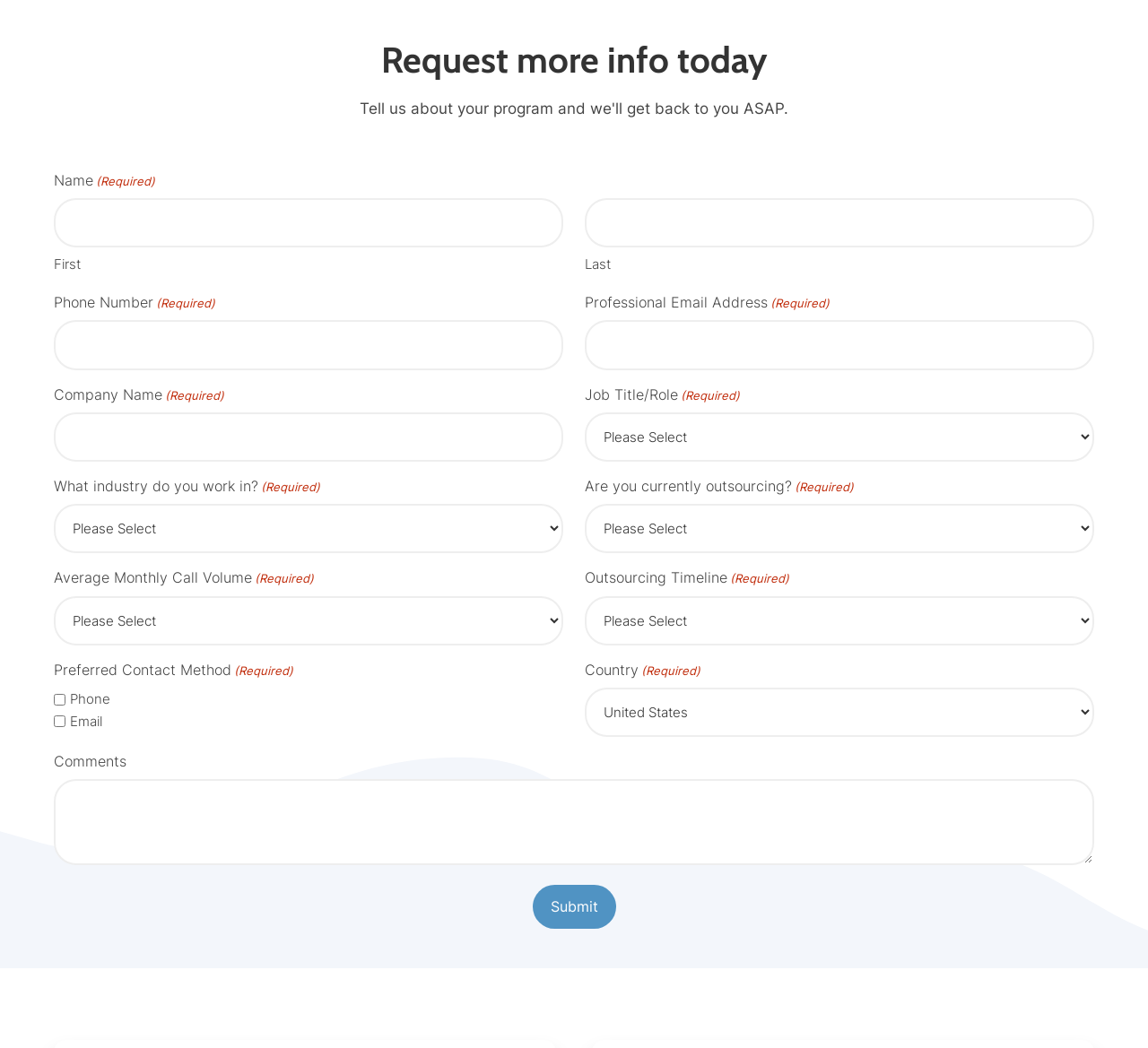How many fields are required to be filled in the form?
Please provide a comprehensive answer to the question based on the webpage screenshot.

The form has several fields with the '(Required)' label, including 'Name', 'Phone Number', 'Professional Email Address', 'Company Name', 'Job Title/Role', 'What industry do you work in?', 'Are you currently outsourcing?', 'Average Monthly Call Volume', 'Outsourcing Timeline', 'Preferred Contact Method', and 'Country', making a total of 11 required fields.